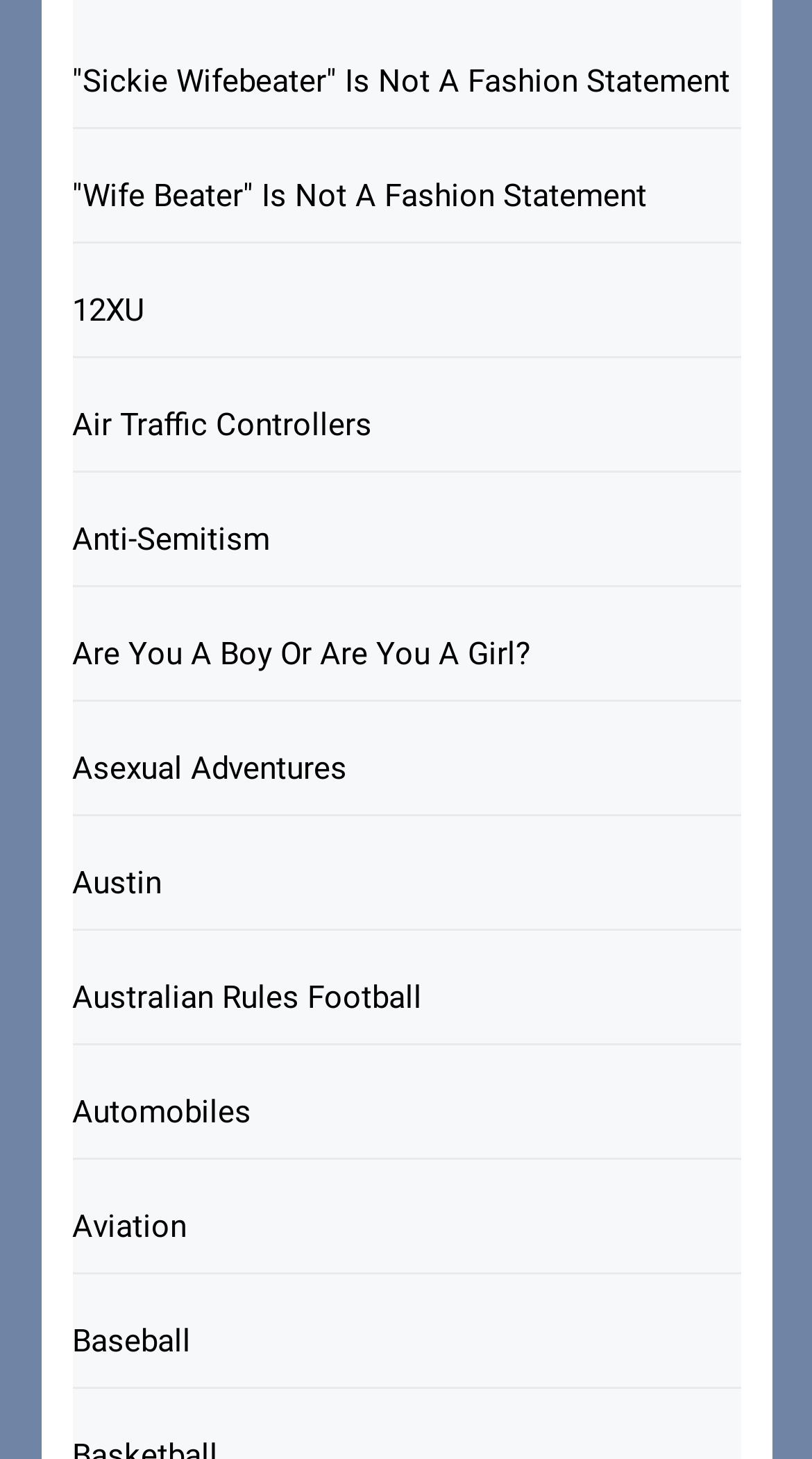Please answer the following question using a single word or phrase: 
How many links are there on the webpage?

12